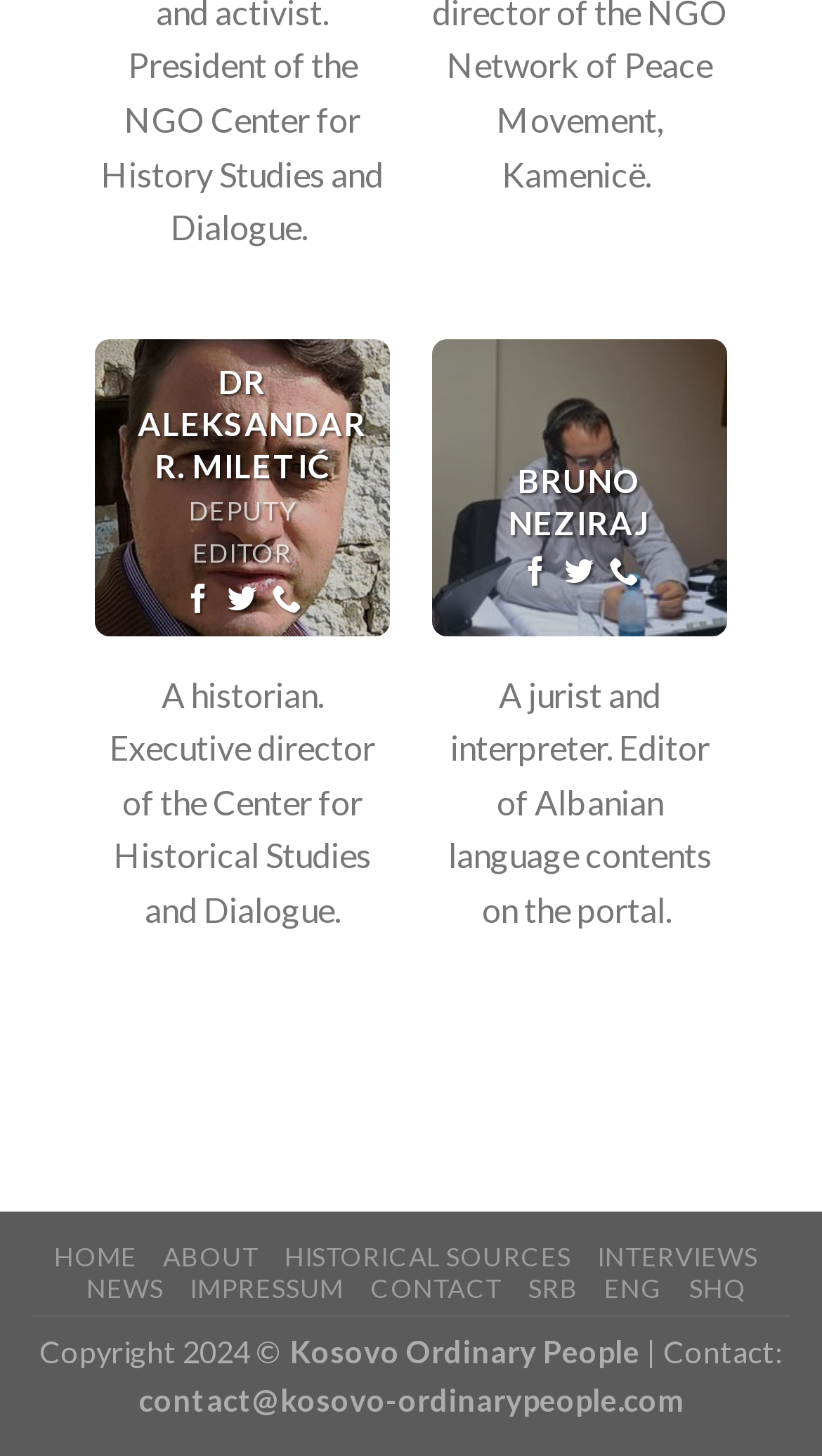What is the email address for contact?
Using the information from the image, provide a comprehensive answer to the question.

I found the email address for contact in the link element with the text 'contact@kosovo-ordinarypeople.com'.